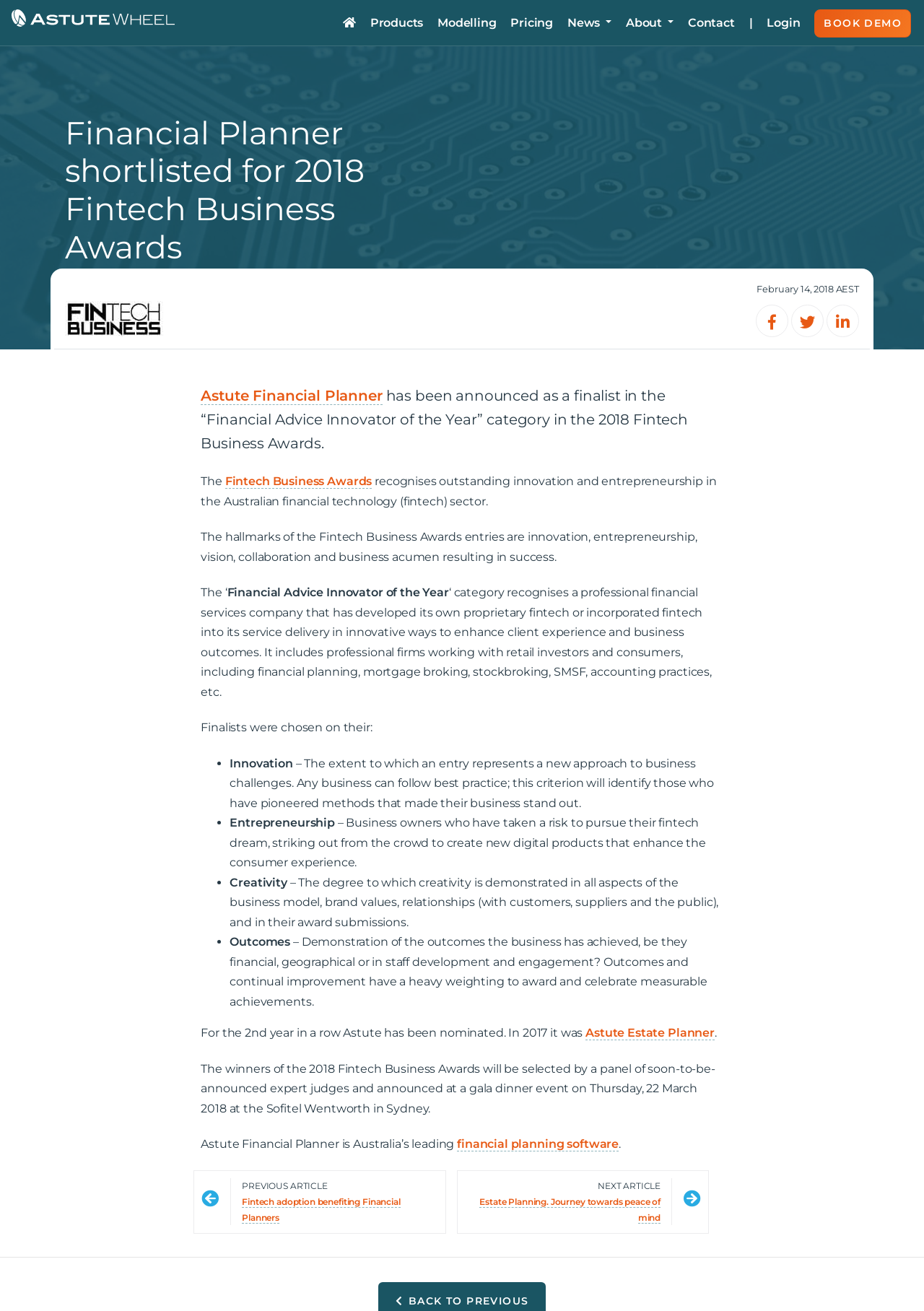Please determine the bounding box coordinates of the element's region to click for the following instruction: "Click on the About Us link".

None